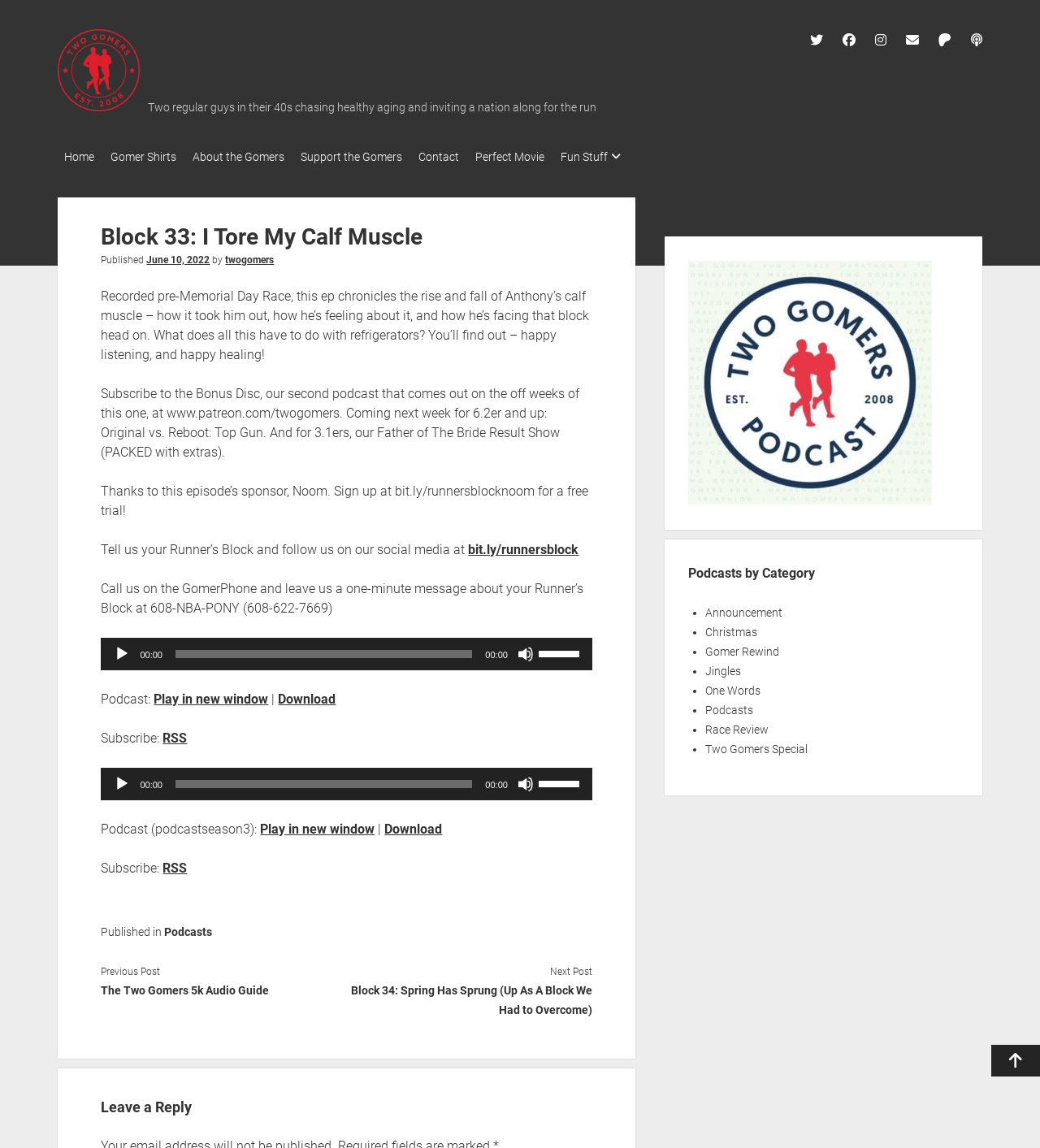Find and provide the bounding box coordinates for the UI element described with: "Gomer Rewind".

[0.678, 0.558, 0.749, 0.569]